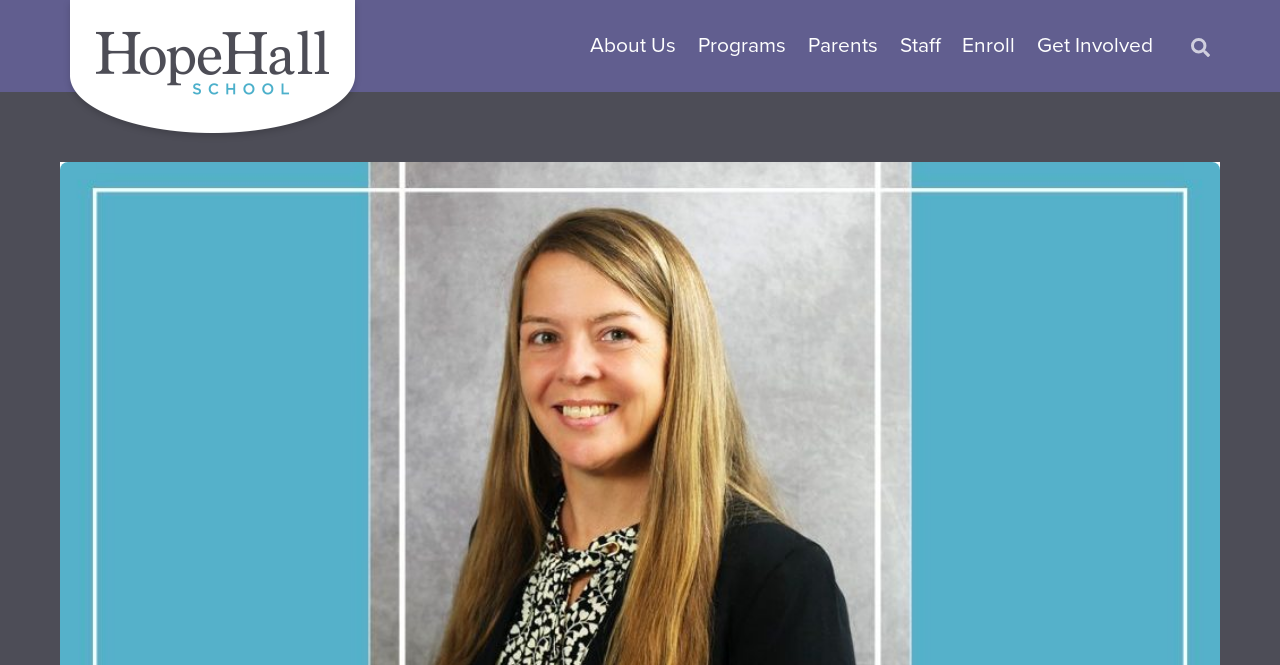What is the primary heading on this webpage?

CFO, Alicia L. Hart Becomes New Associate Executive Director